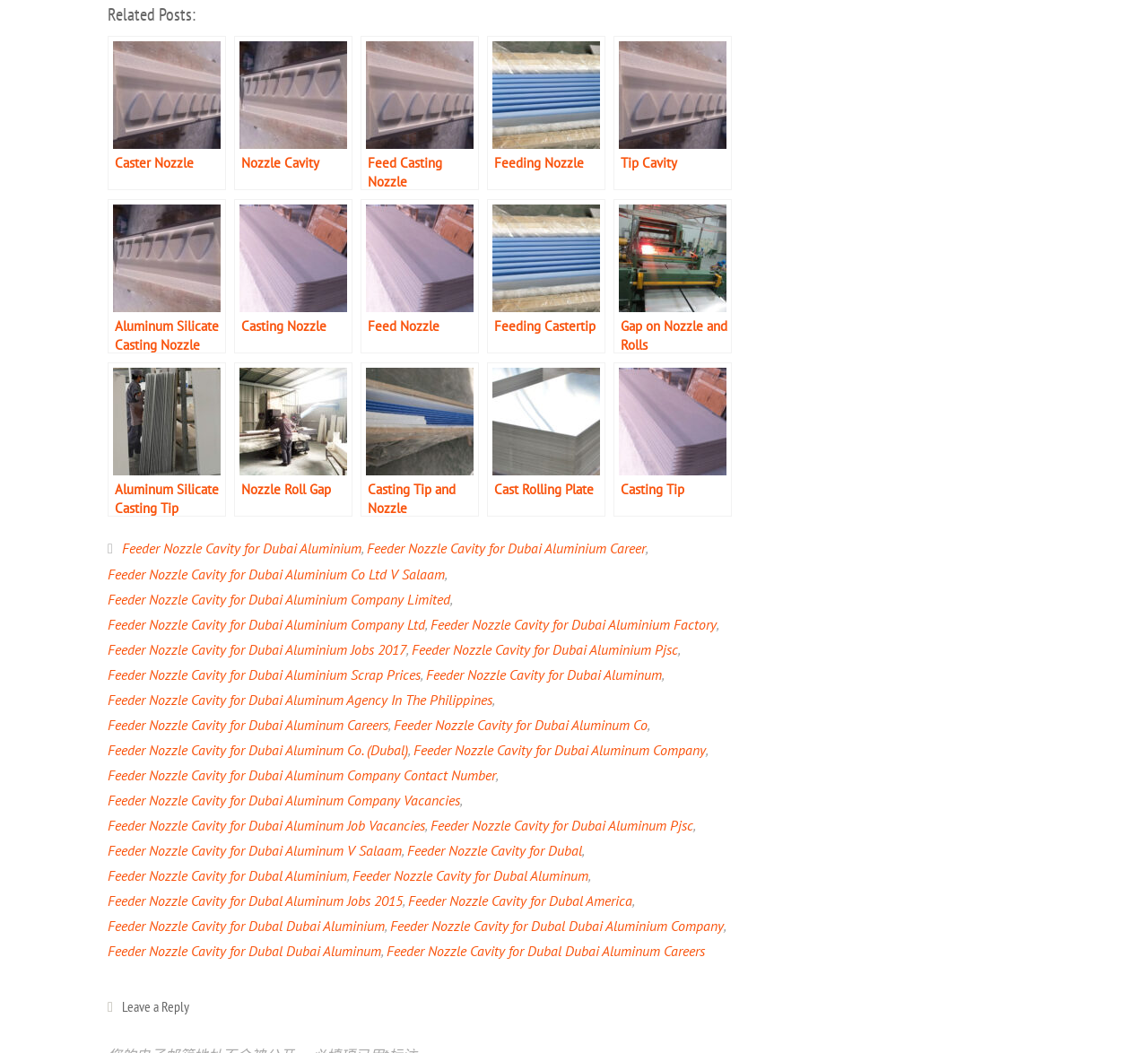Answer this question in one word or a short phrase: How many related posts are there?

20